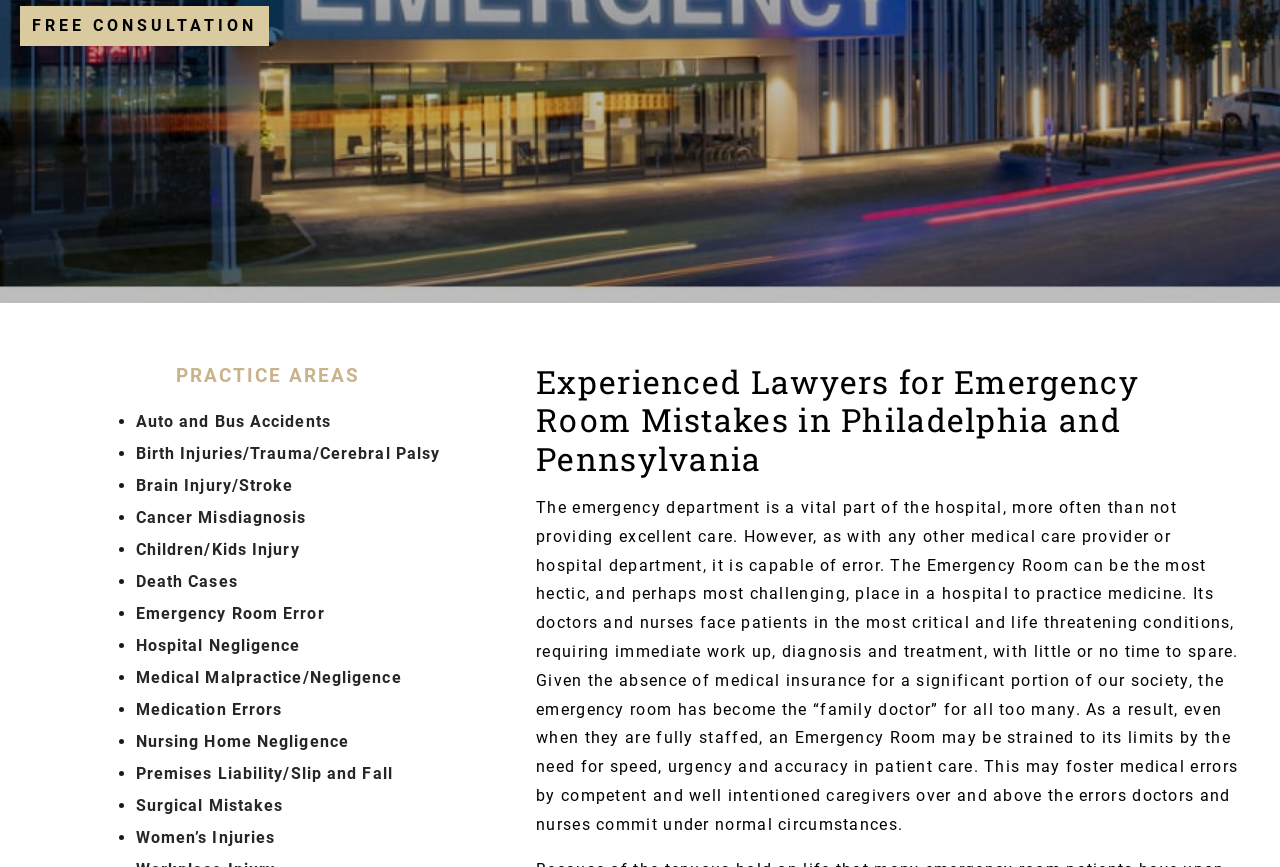Given the description: "Nursing Home Negligence", determine the bounding box coordinates of the UI element. The coordinates should be formatted as four float numbers between 0 and 1, [left, top, right, bottom].

[0.106, 0.844, 0.273, 0.866]